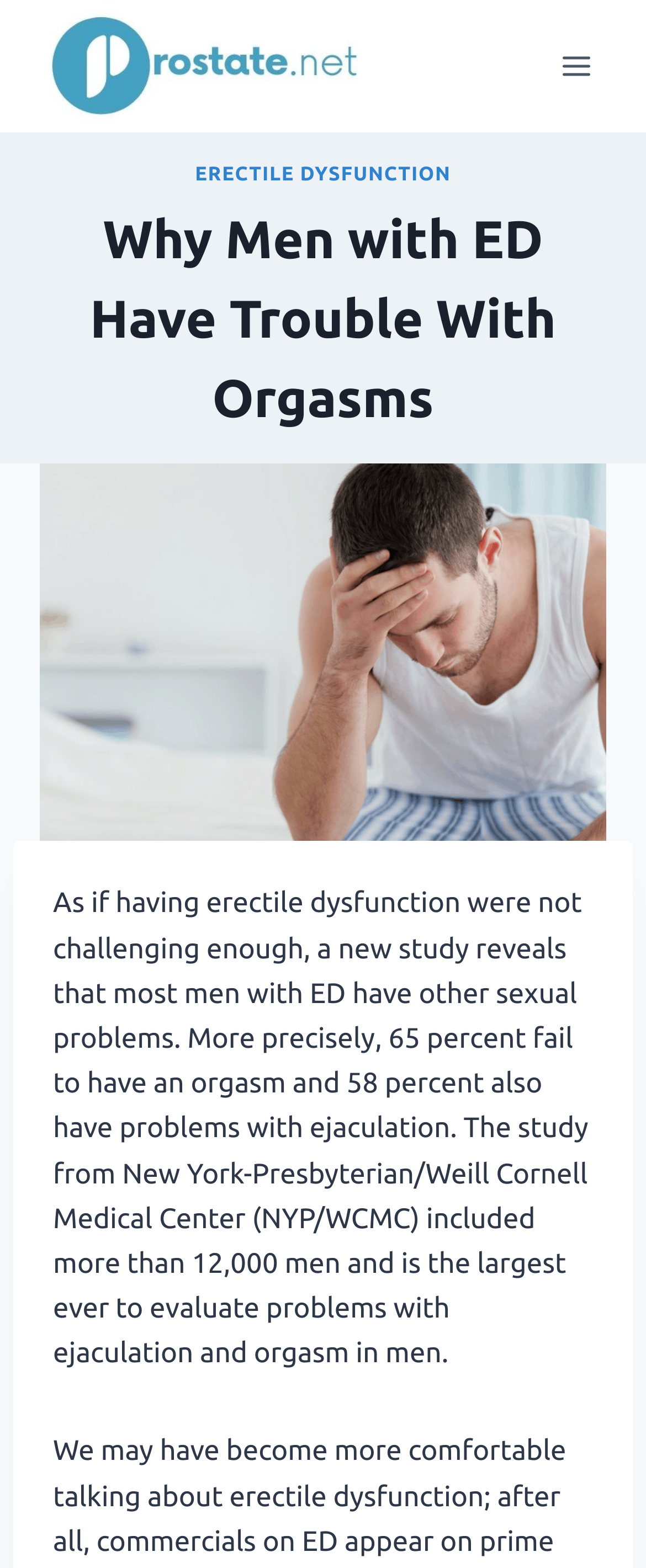What is the website's domain name?
Relying on the image, give a concise answer in one word or a brief phrase.

prostate.net